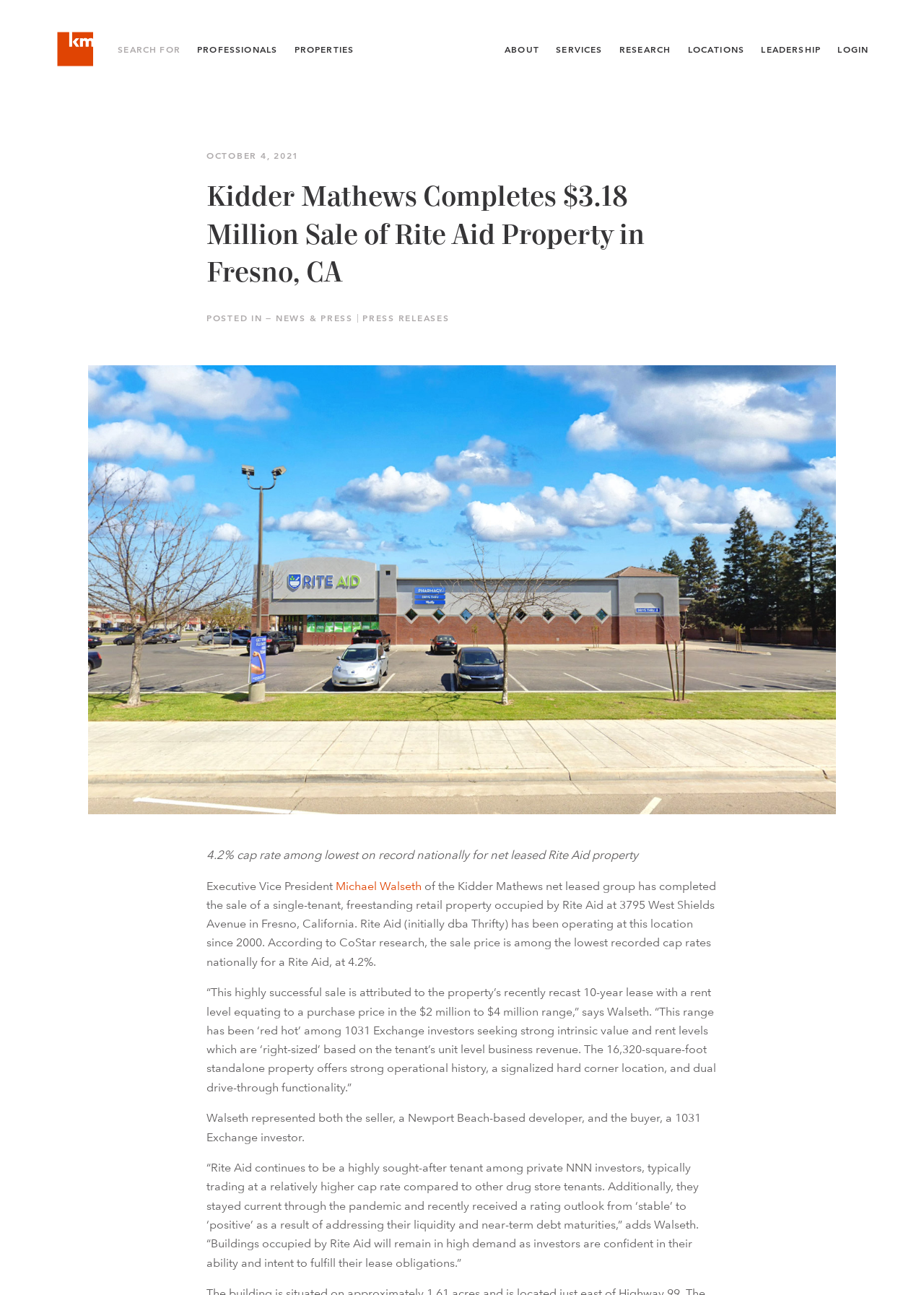Please specify the bounding box coordinates in the format (top-left x, top-left y, bottom-right x, bottom-right y), with all values as floating point numbers between 0 and 1. Identify the bounding box of the UI element described by: Press Releases

[0.392, 0.242, 0.486, 0.25]